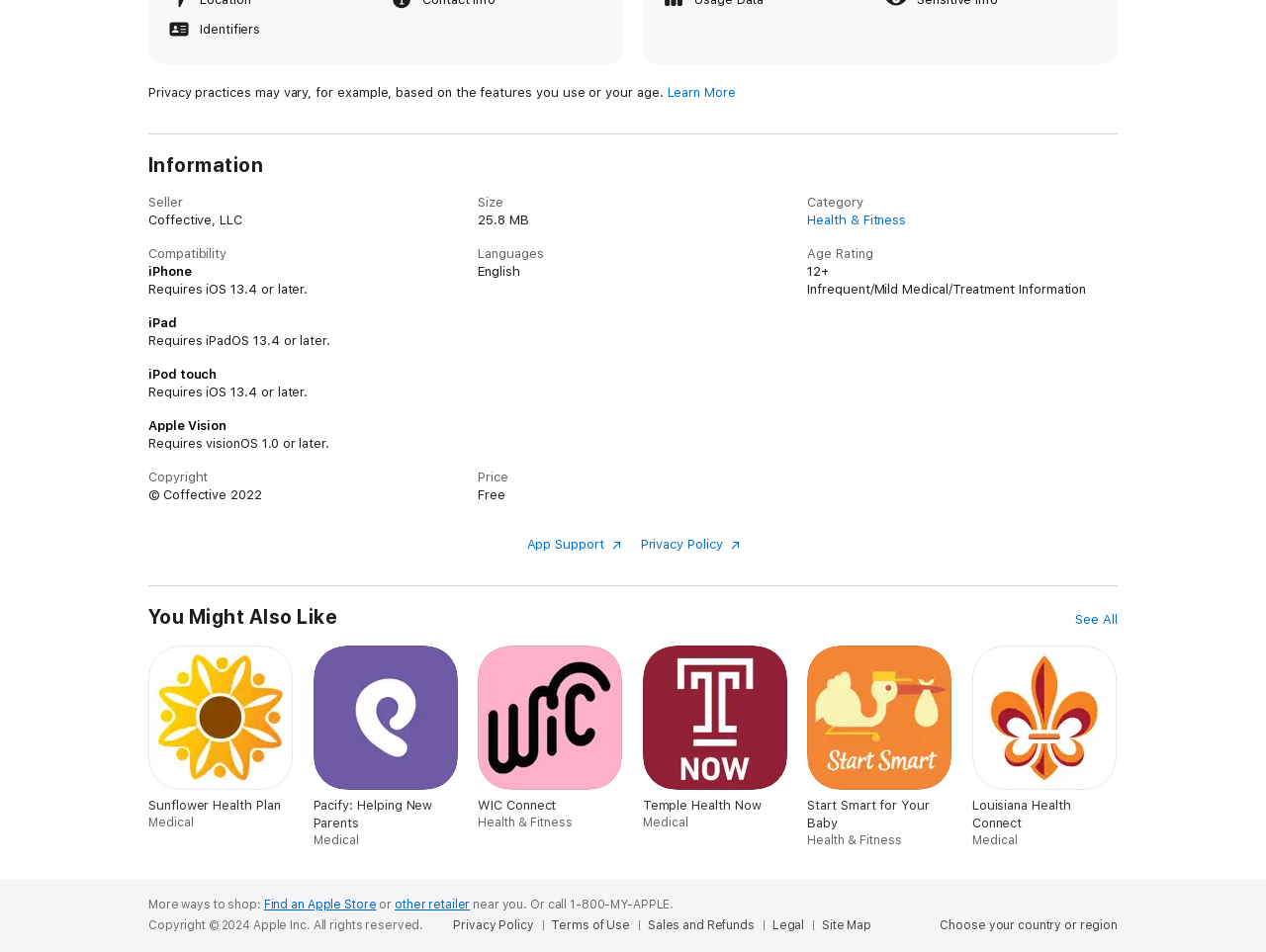Please specify the bounding box coordinates of the clickable region necessary for completing the following instruction: "Learn more about privacy practices". The coordinates must consist of four float numbers between 0 and 1, i.e., [left, top, right, bottom].

[0.527, 0.089, 0.581, 0.104]